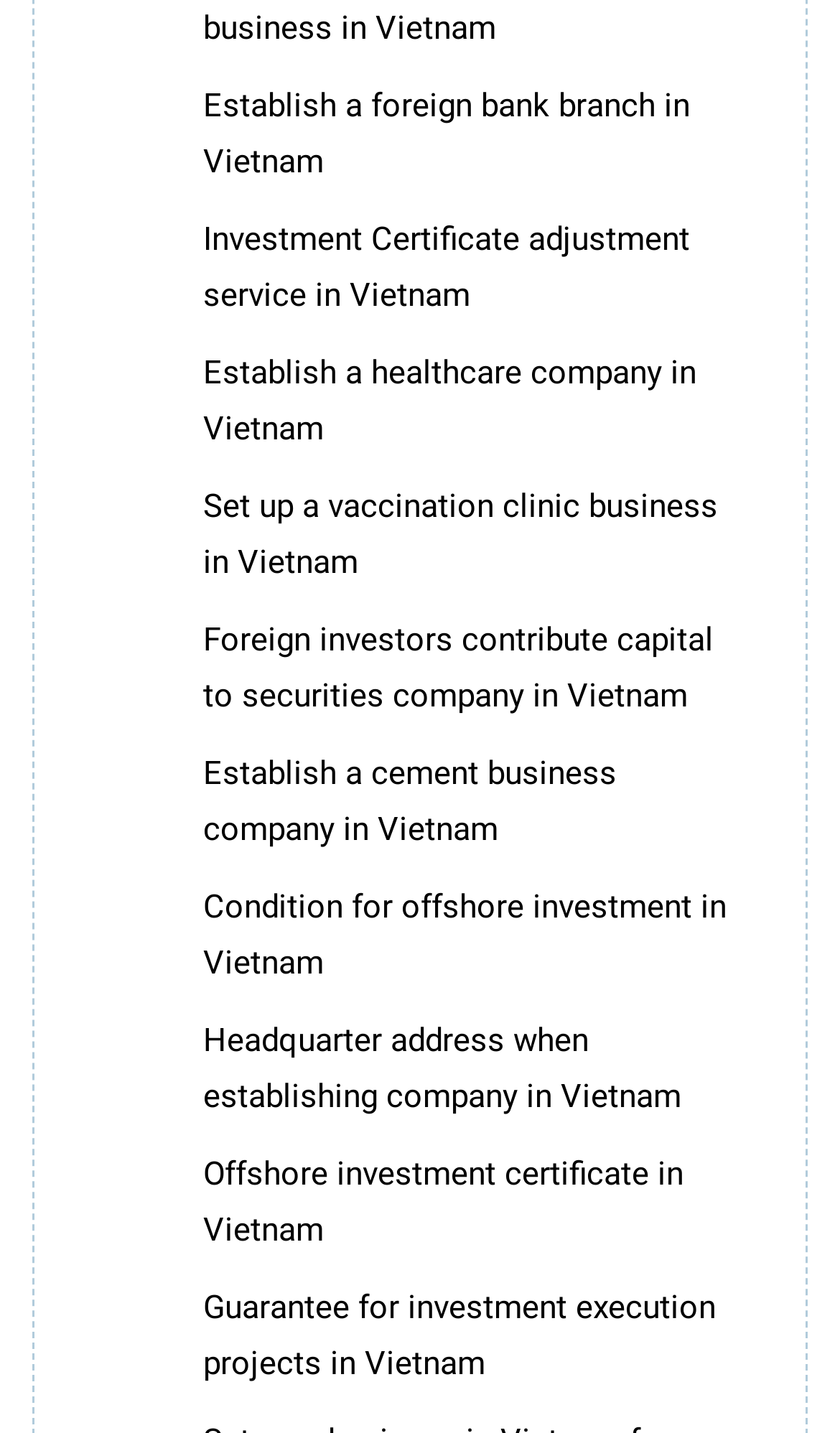Find the bounding box coordinates of the clickable region needed to perform the following instruction: "Explore Set up a vaccination clinic business in Vietnam". The coordinates should be provided as four float numbers between 0 and 1, i.e., [left, top, right, bottom].

[0.242, 0.334, 0.921, 0.412]